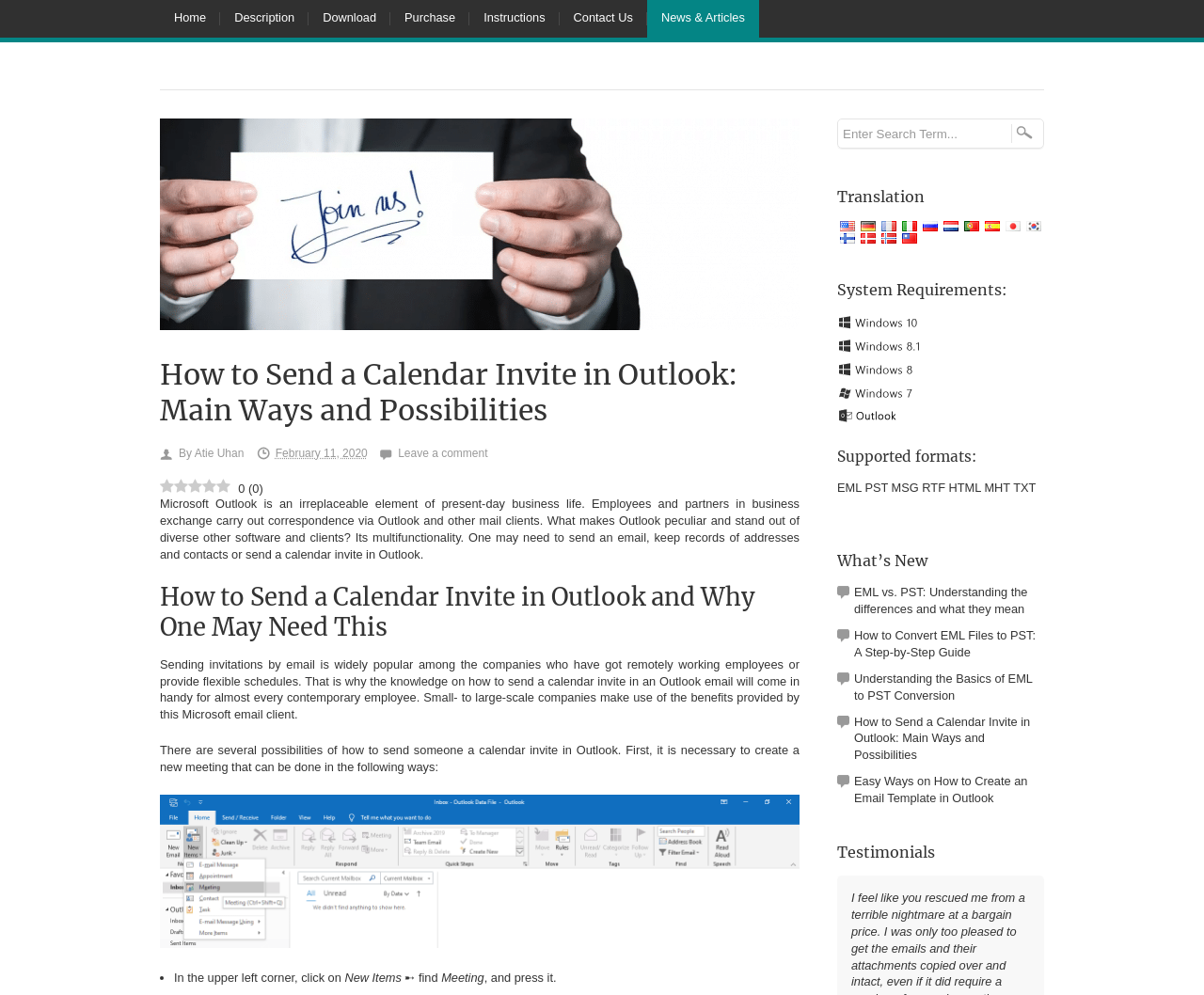Please indicate the bounding box coordinates for the clickable area to complete the following task: "Search for something in the search bar". The coordinates should be specified as four float numbers between 0 and 1, i.e., [left, top, right, bottom].

[0.696, 0.12, 0.837, 0.148]